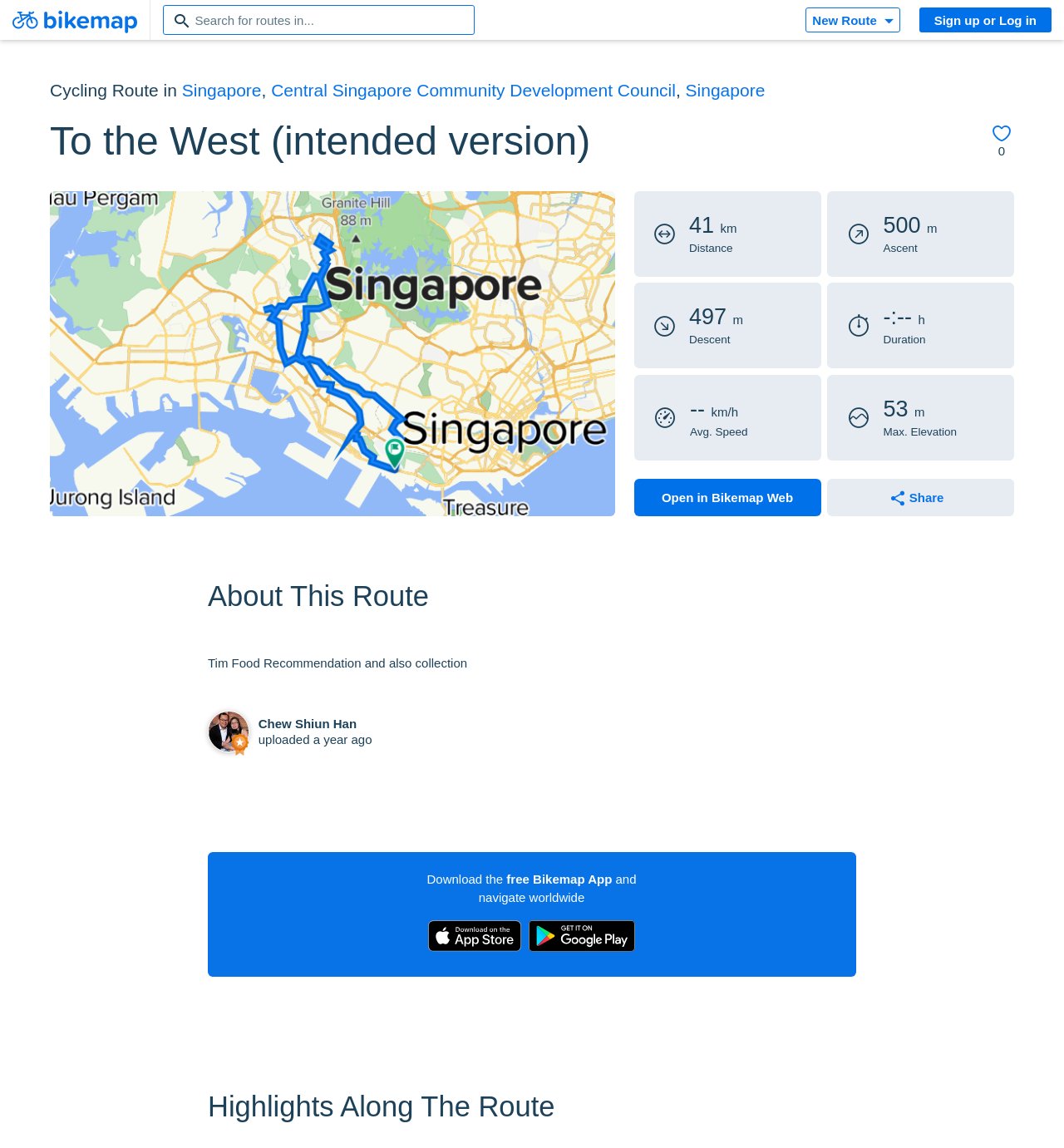Is the route located in Singapore?
Please provide a single word or phrase answer based on the image.

Yes